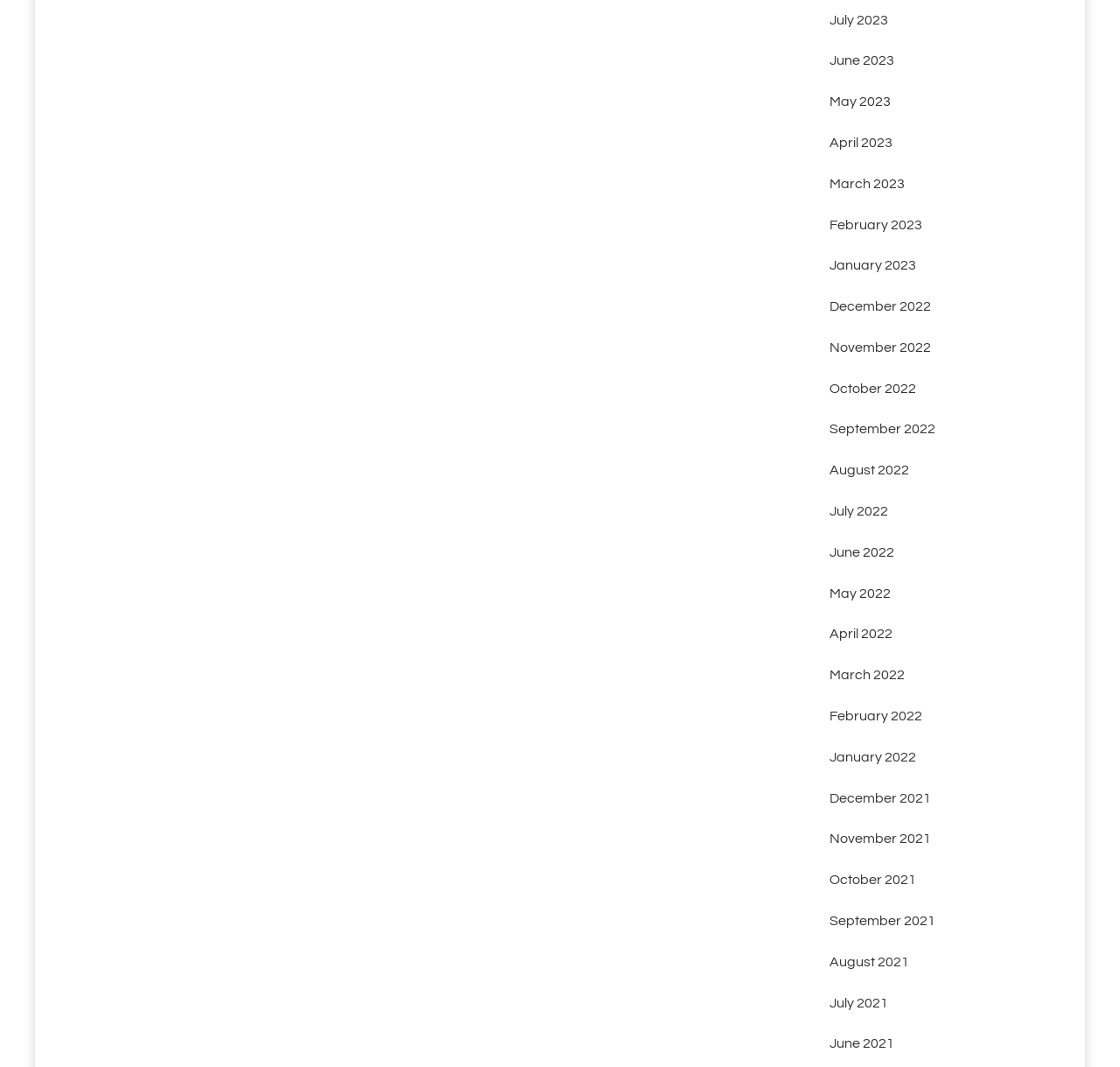Determine the bounding box of the UI component based on this description: "January 2022". The bounding box coordinates should be four float values between 0 and 1, i.e., [left, top, right, bottom].

[0.74, 0.703, 0.818, 0.716]